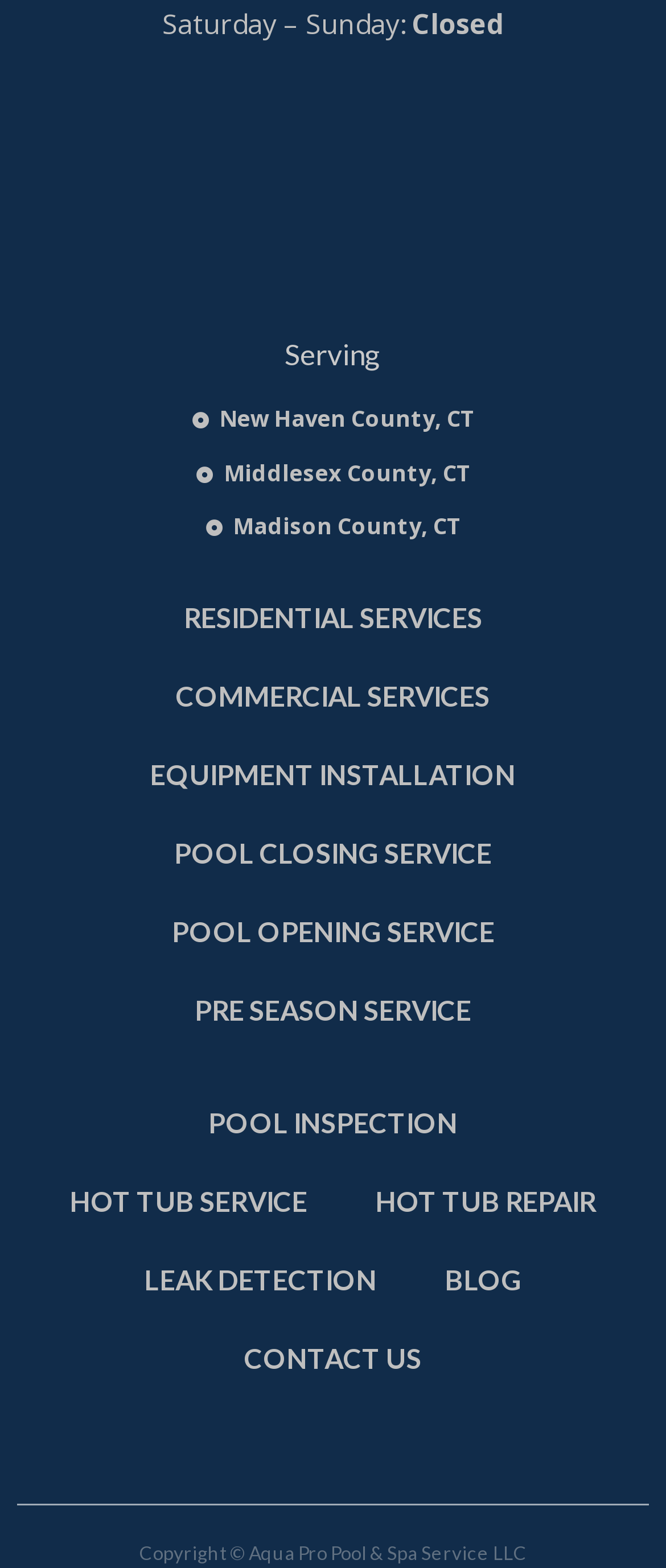Provide a single word or phrase to answer the given question: 
What are the days of the week the business is closed?

Saturday and Sunday